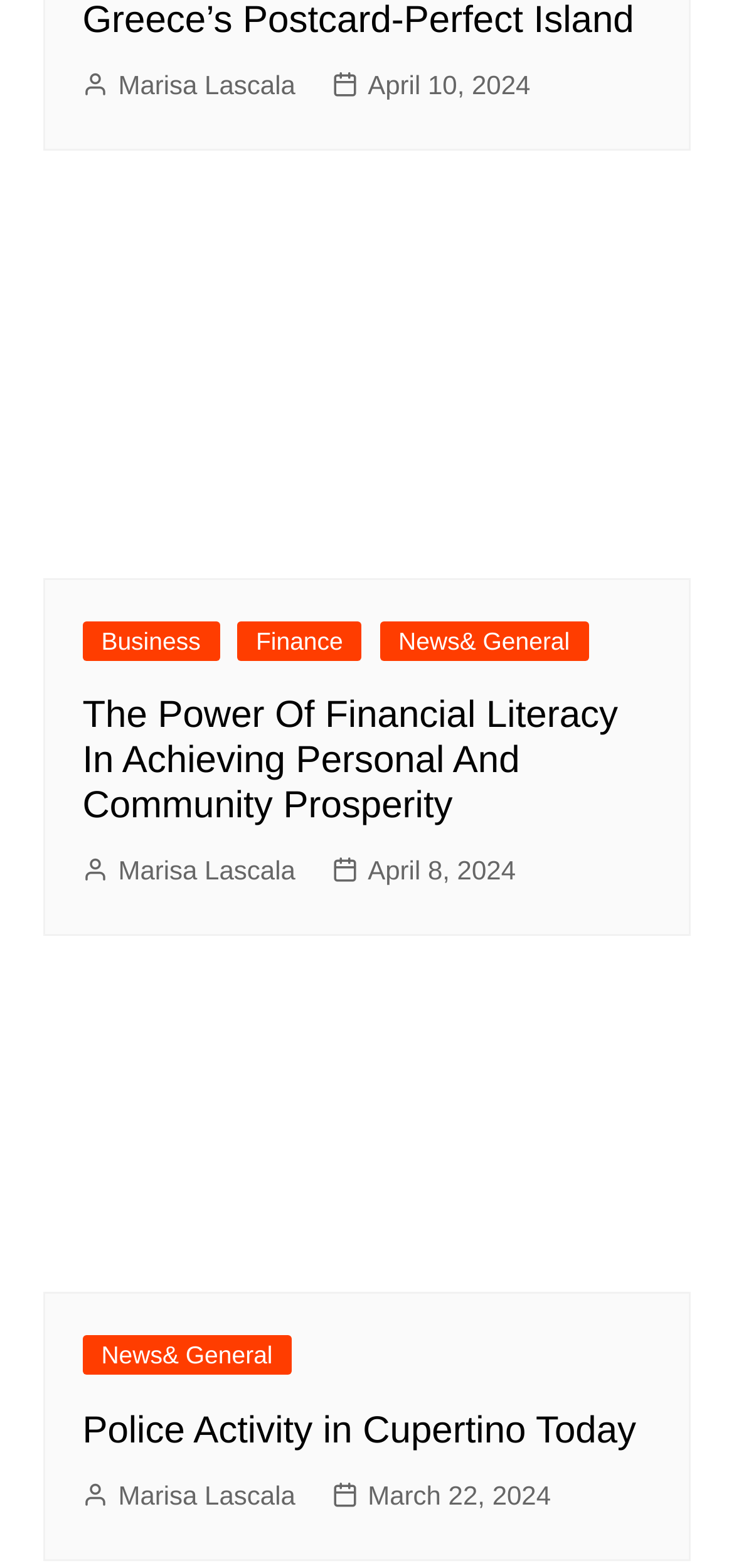What categories are available on this webpage?
Using the visual information from the image, give a one-word or short-phrase answer.

Business, Finance, News& General